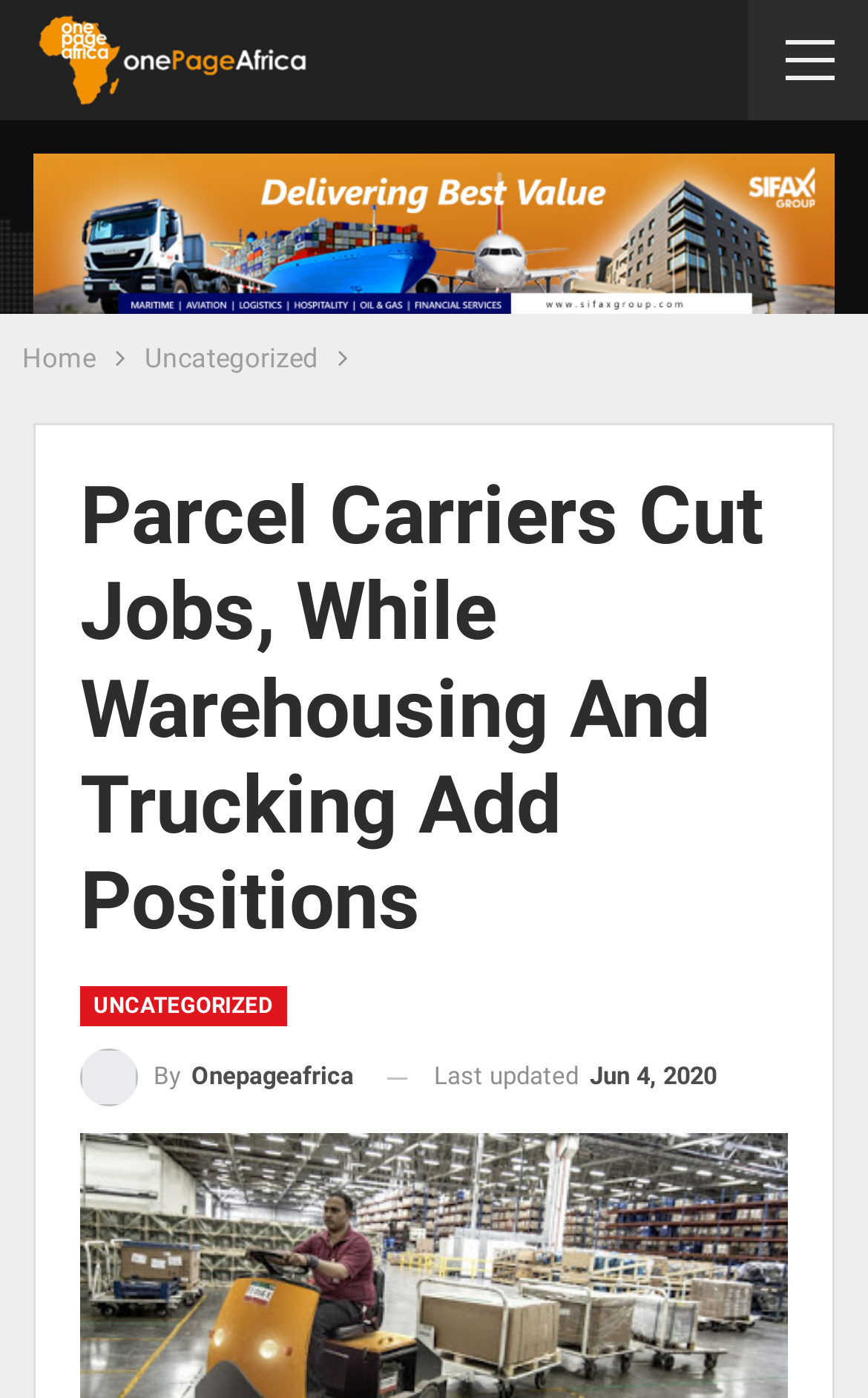Respond with a single word or short phrase to the following question: 
What type of companies cut jobs?

Courier and messenger